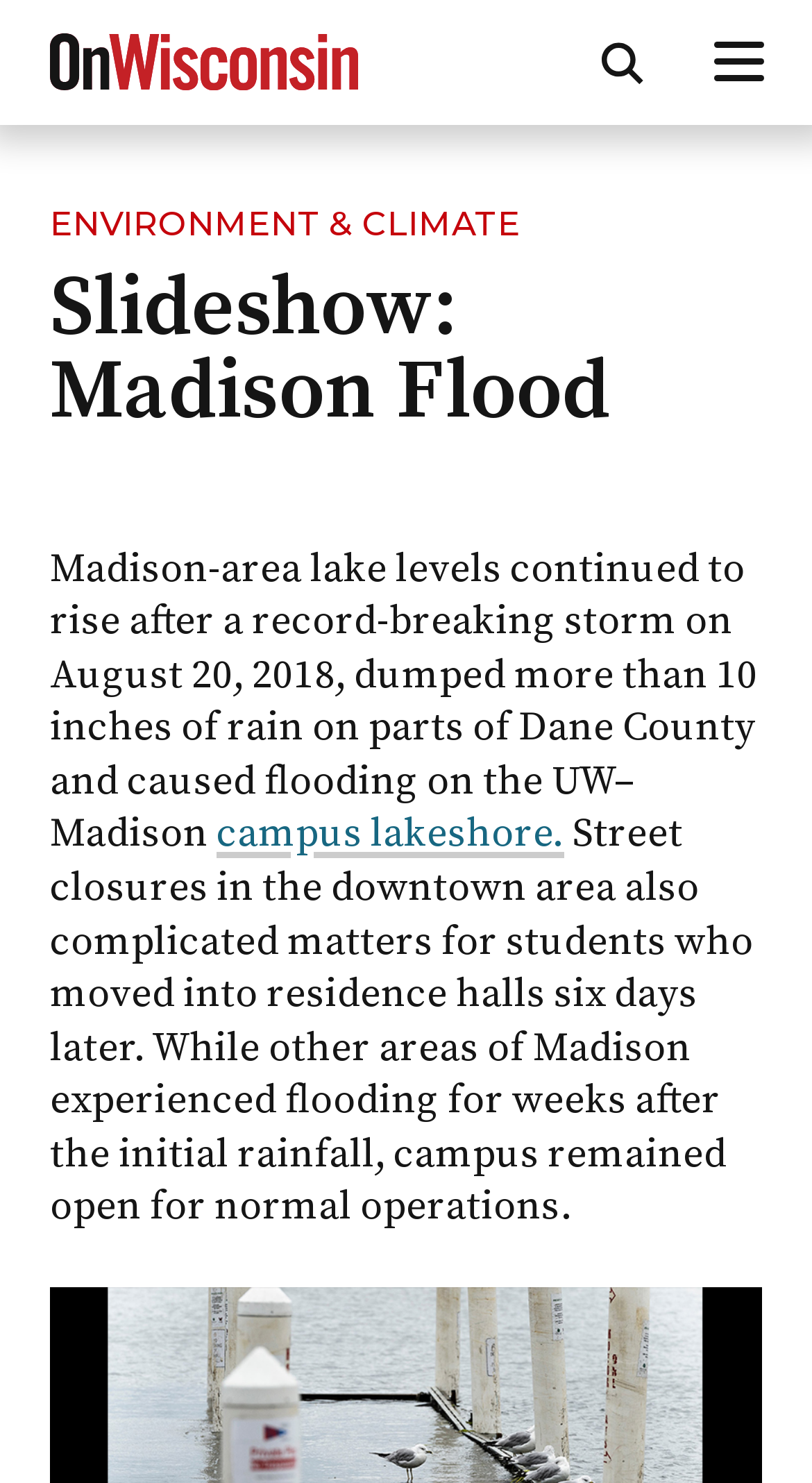Use one word or a short phrase to answer the question provided: 
What is the date of the record-breaking storm?

August 20, 2018